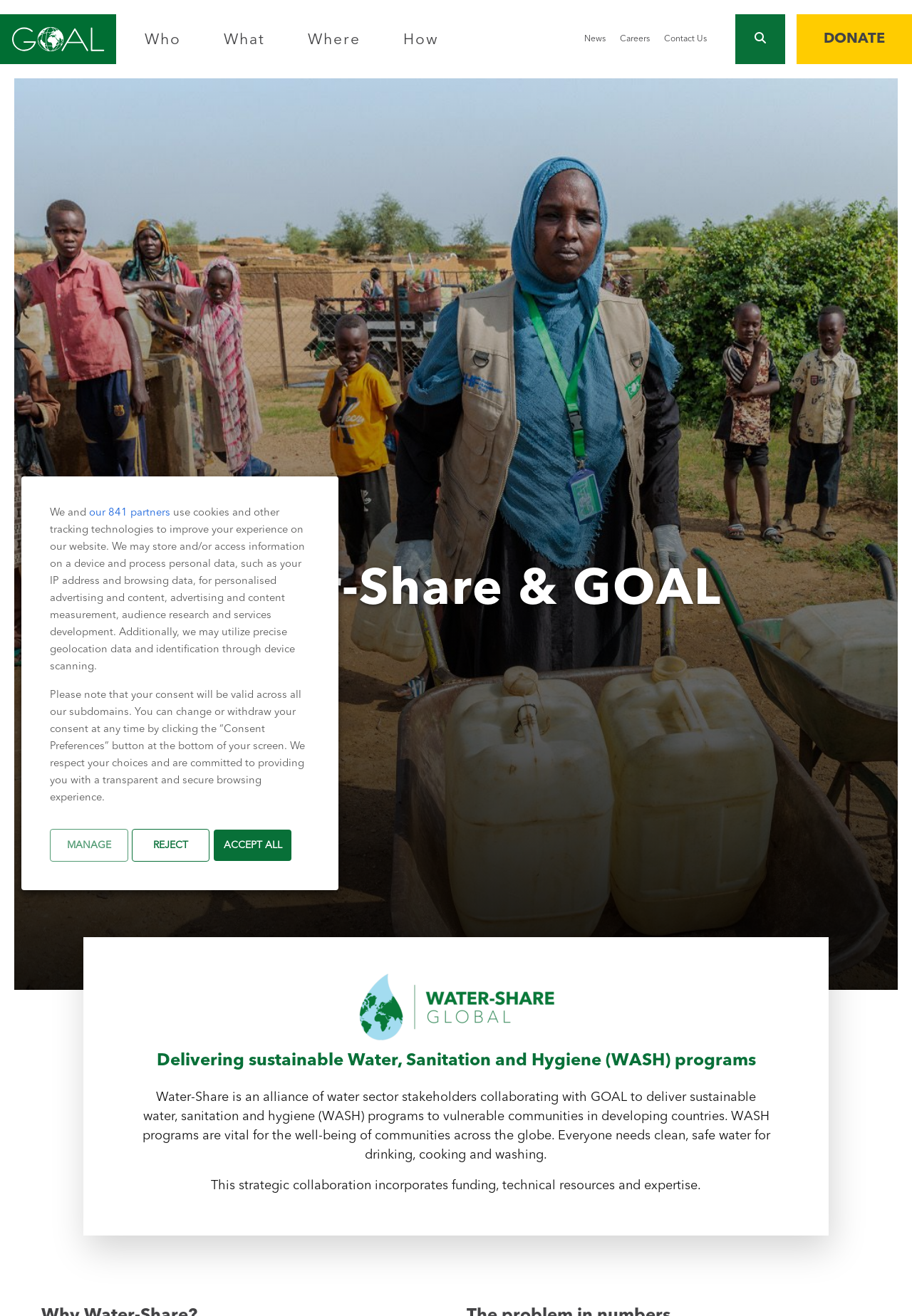Find the bounding box coordinates of the element's region that should be clicked in order to follow the given instruction: "Click the Who link". The coordinates should consist of four float numbers between 0 and 1, i.e., [left, top, right, bottom].

[0.159, 0.025, 0.198, 0.036]